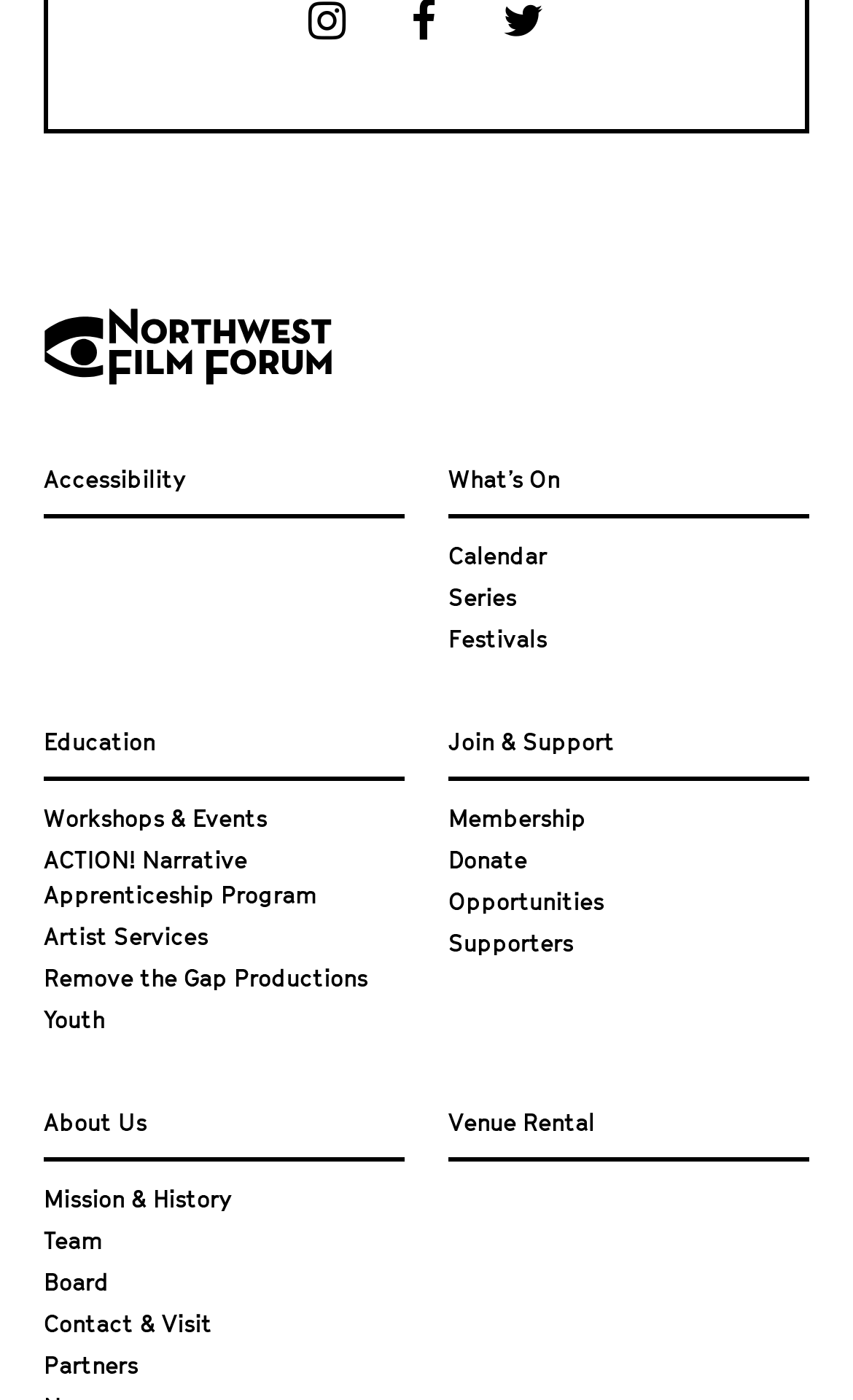Please answer the following query using a single word or phrase: 
How many links are there in the 'About Us' section?

6